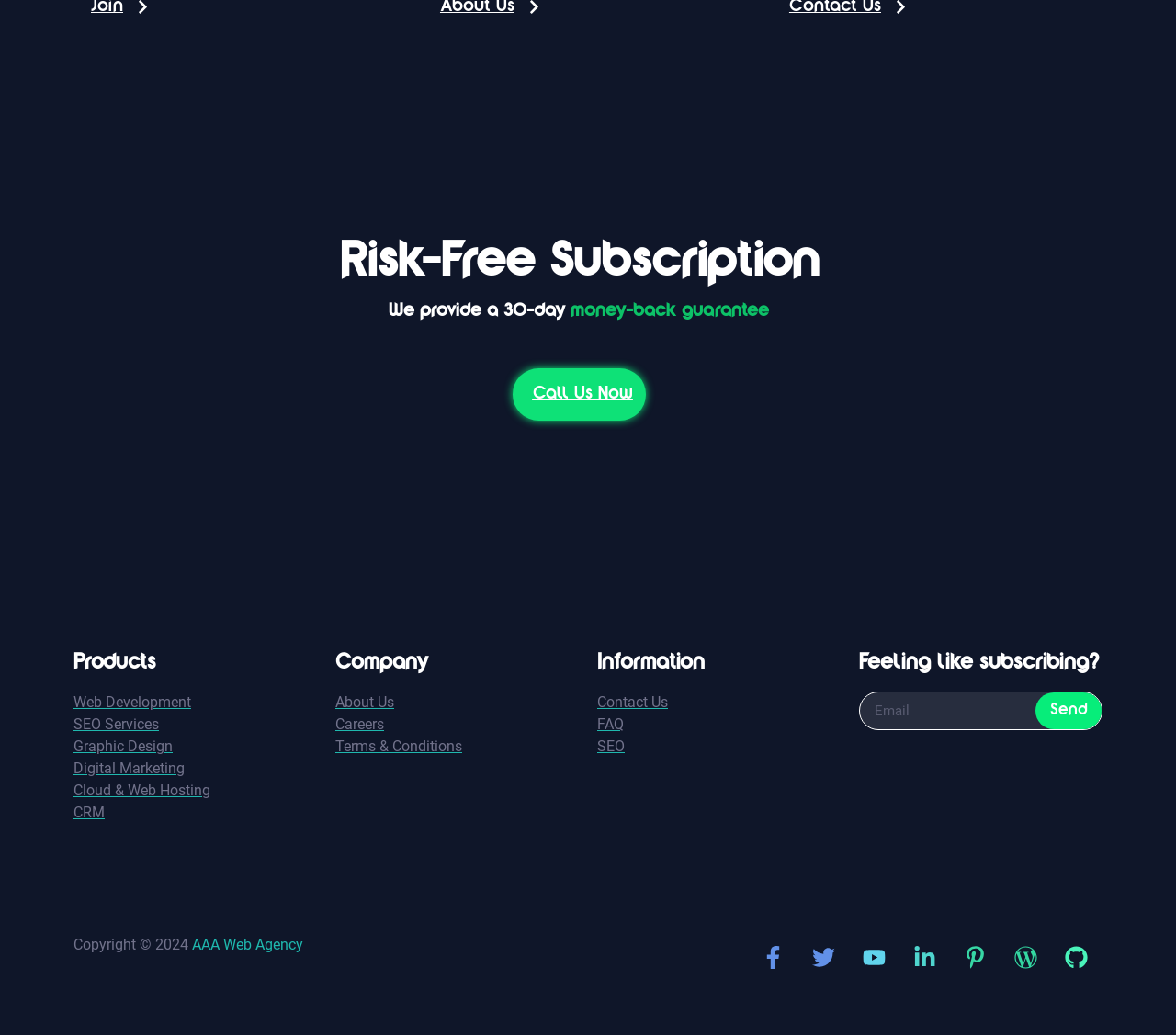What is the last link under the 'Company' heading?
Refer to the image and provide a one-word or short phrase answer.

Terms & Conditions